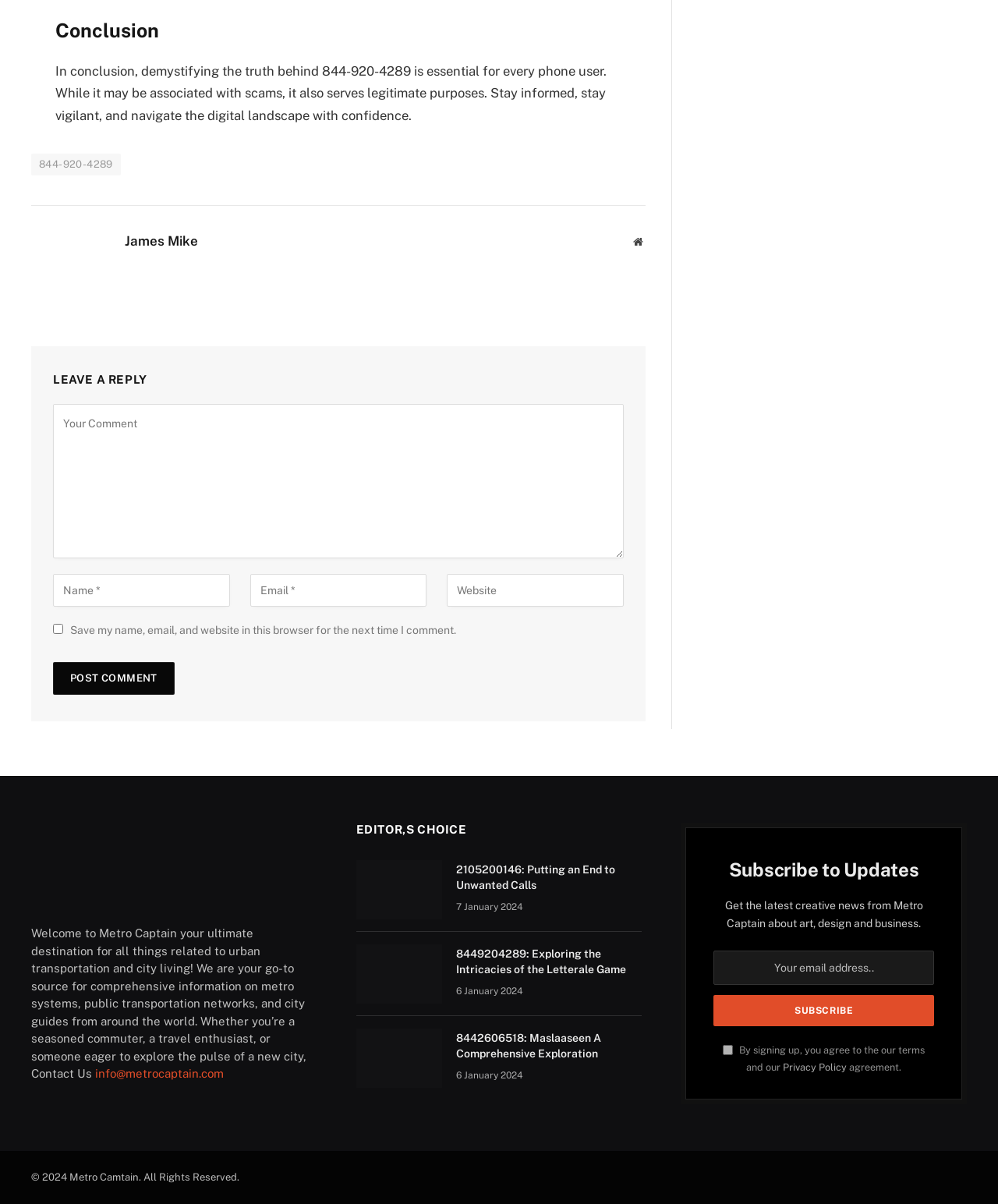Provide a single word or phrase answer to the question: 
What is the purpose of the website?

Urban transportation and city living